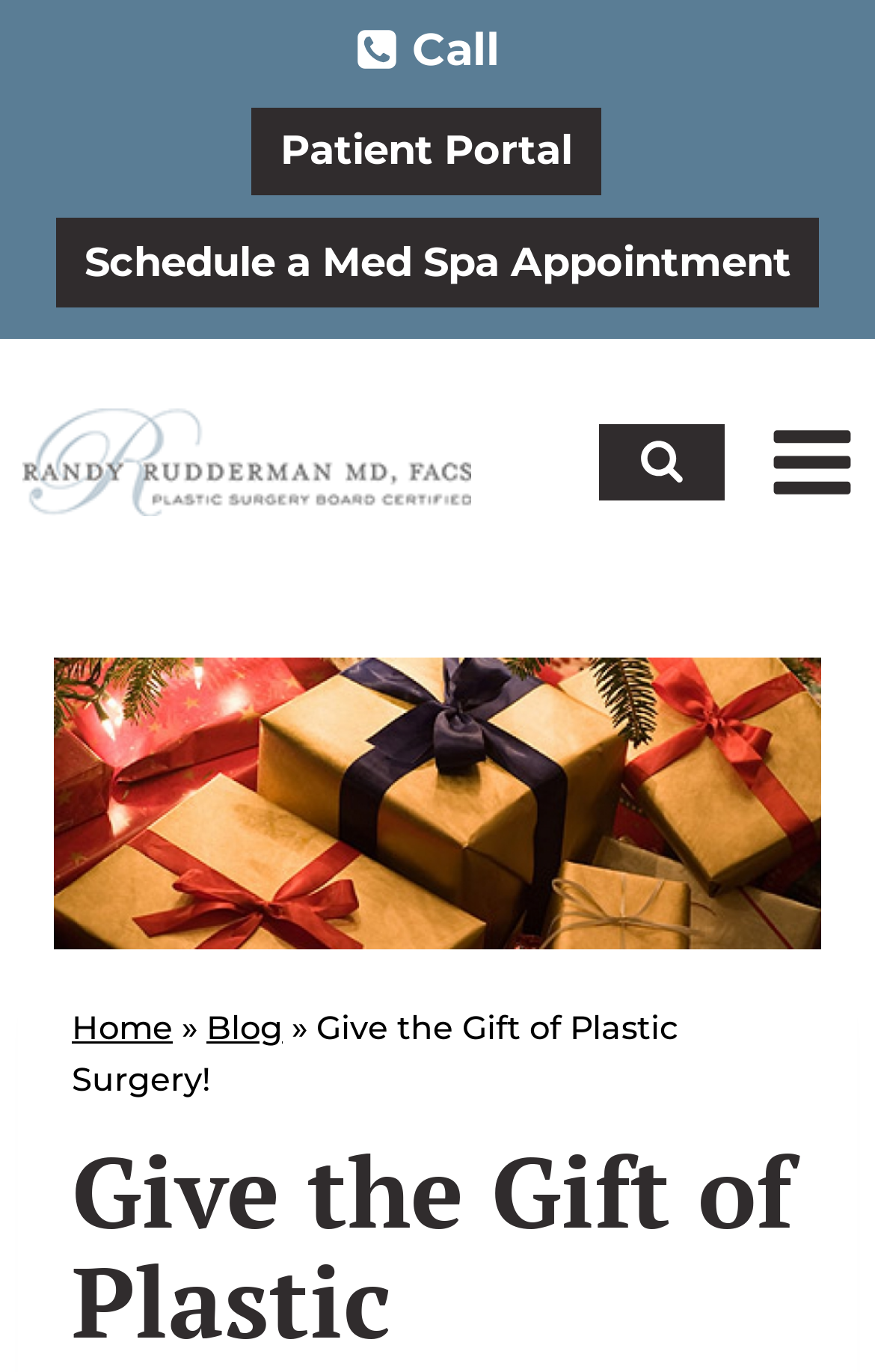Please determine the bounding box coordinates of the clickable area required to carry out the following instruction: "Select slide 2". The coordinates must be four float numbers between 0 and 1, represented as [left, top, right, bottom].

None